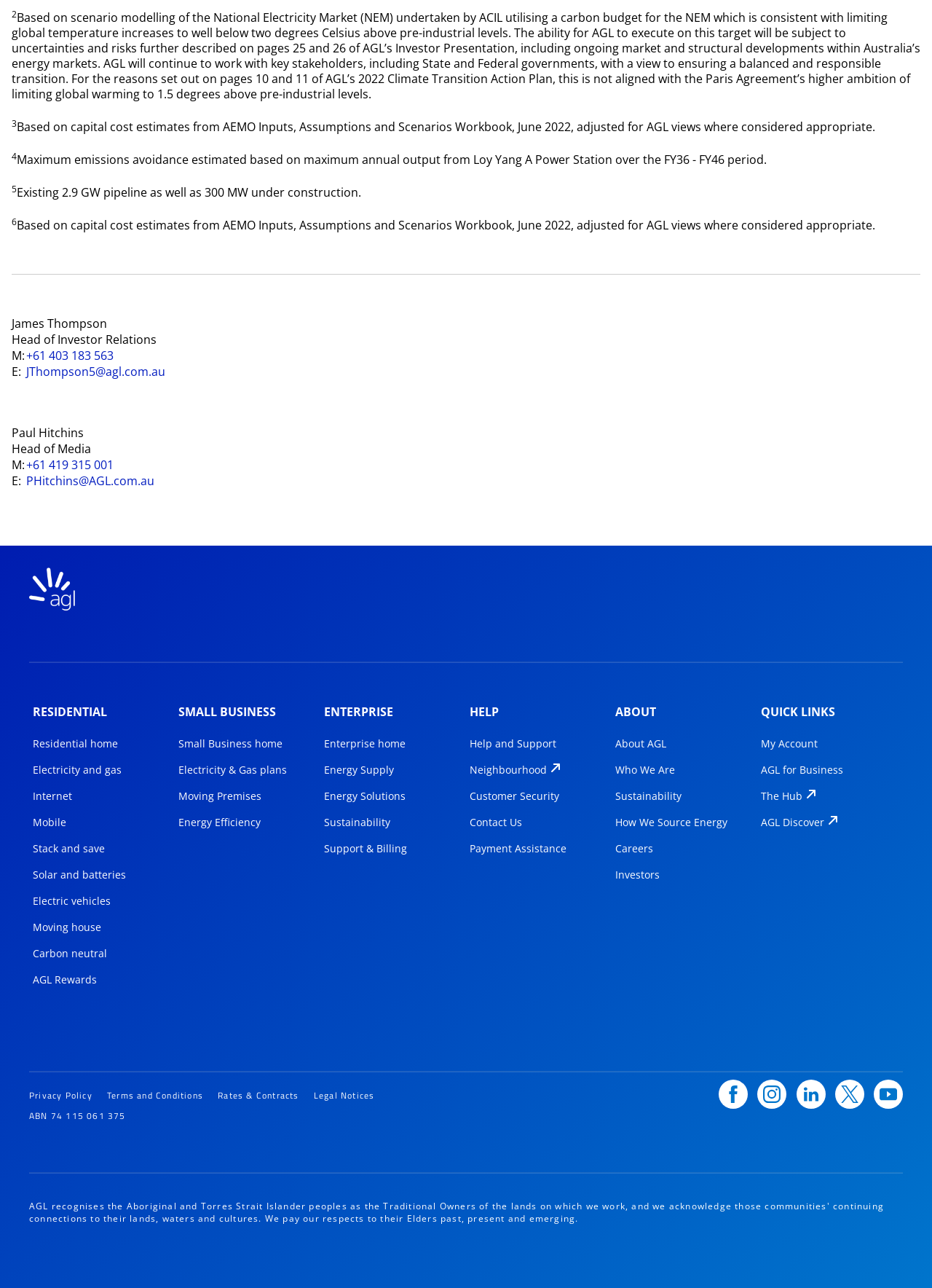Please pinpoint the bounding box coordinates for the region I should click to adhere to this instruction: "Click the HELP button".

[0.504, 0.546, 0.644, 0.571]